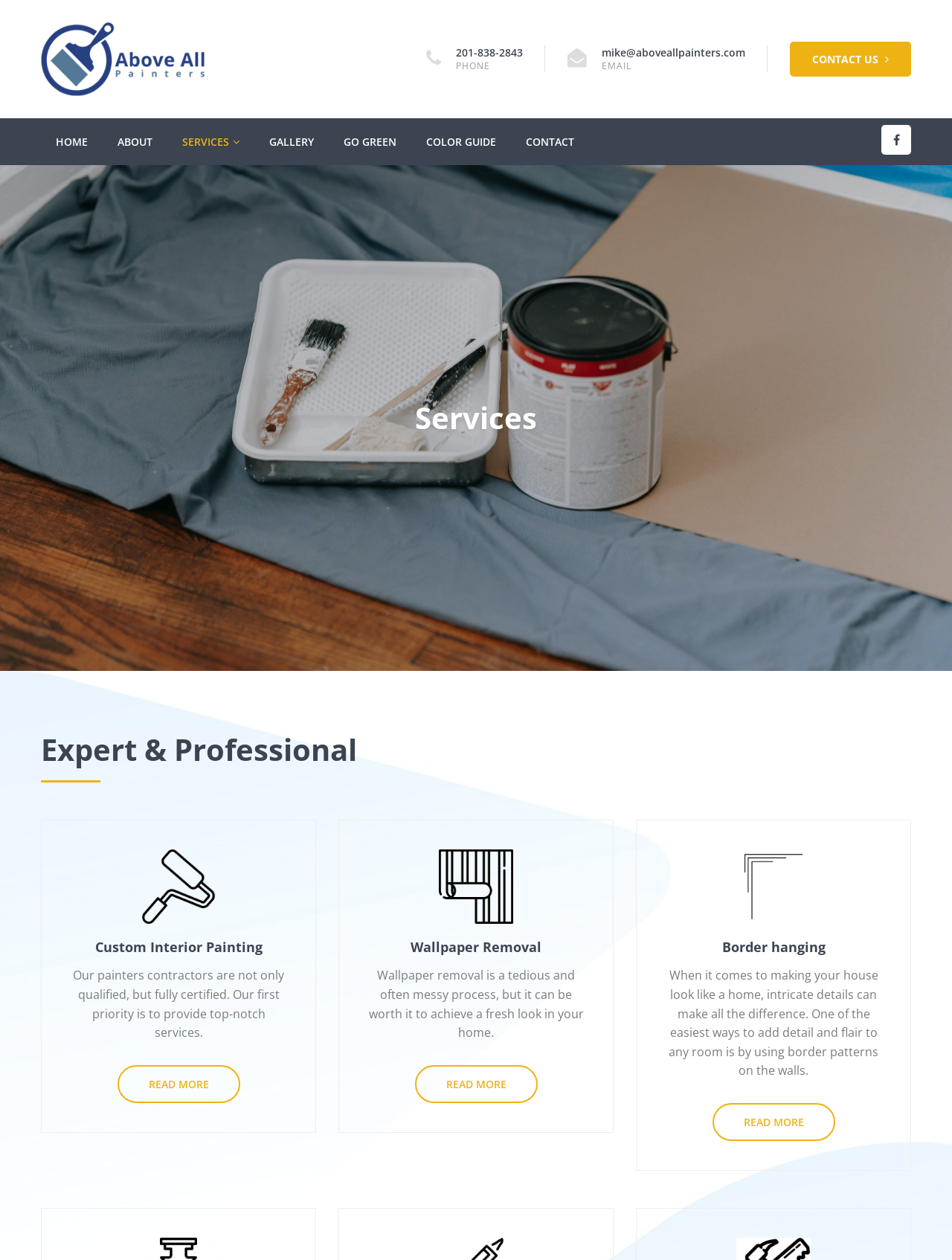What is the email address of Above All Painters?
Using the visual information, reply with a single word or short phrase.

mike@aboveallpainters.com